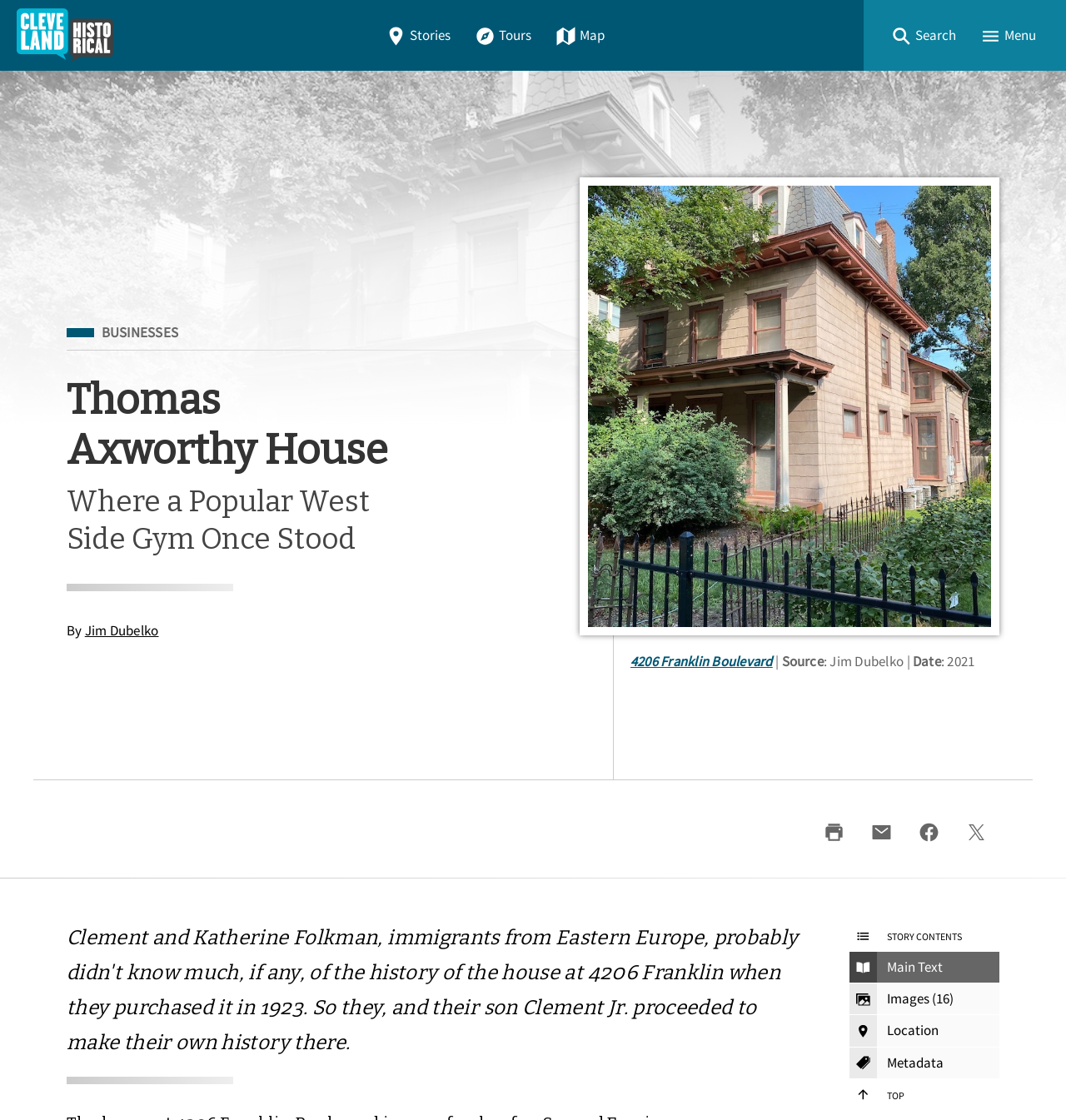Locate the UI element that matches the description 4206 Franklin Boulevard in the webpage screenshot. Return the bounding box coordinates in the format (top-left x, top-left y, bottom-right x, bottom-right y), with values ranging from 0 to 1.

[0.591, 0.583, 0.725, 0.599]